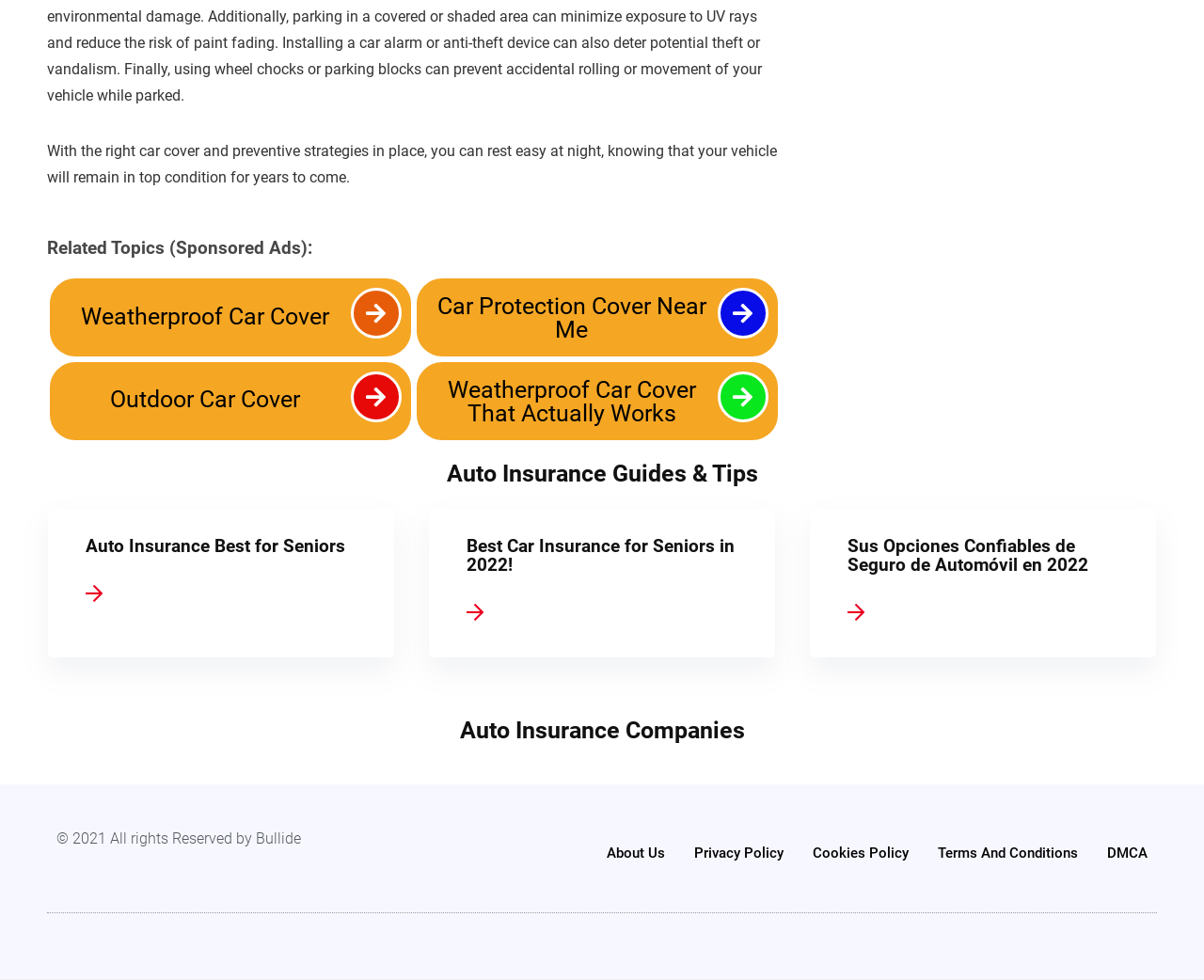Find the bounding box coordinates of the element to click in order to complete this instruction: "Click on the link to learn about Weatherproof Car Cover". The bounding box coordinates must be four float numbers between 0 and 1, denoted as [left, top, right, bottom].

[0.049, 0.308, 0.291, 0.335]